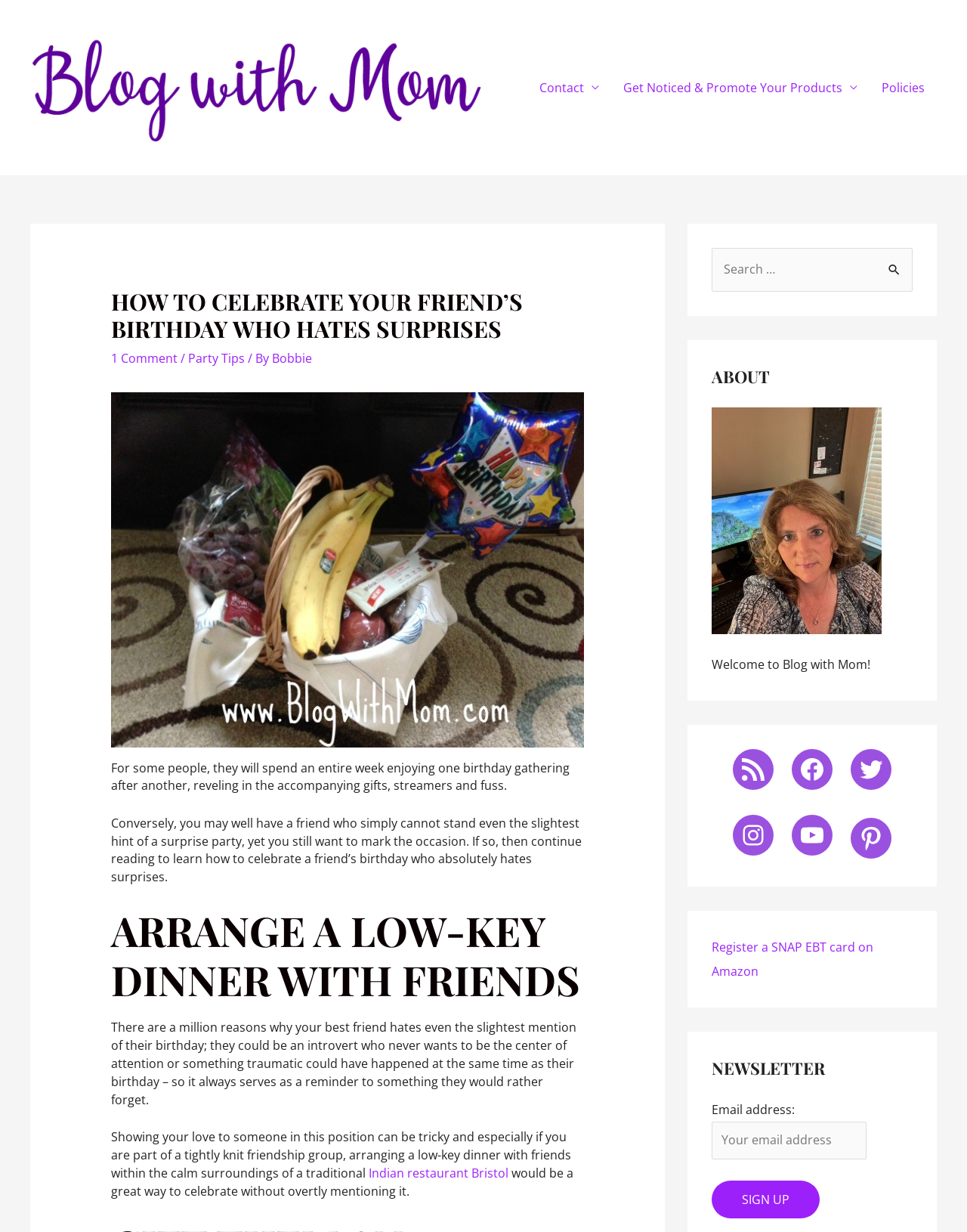Could you indicate the bounding box coordinates of the region to click in order to complete this instruction: "Click the 'Get Noticed & Promote Your Products' link".

[0.632, 0.05, 0.899, 0.093]